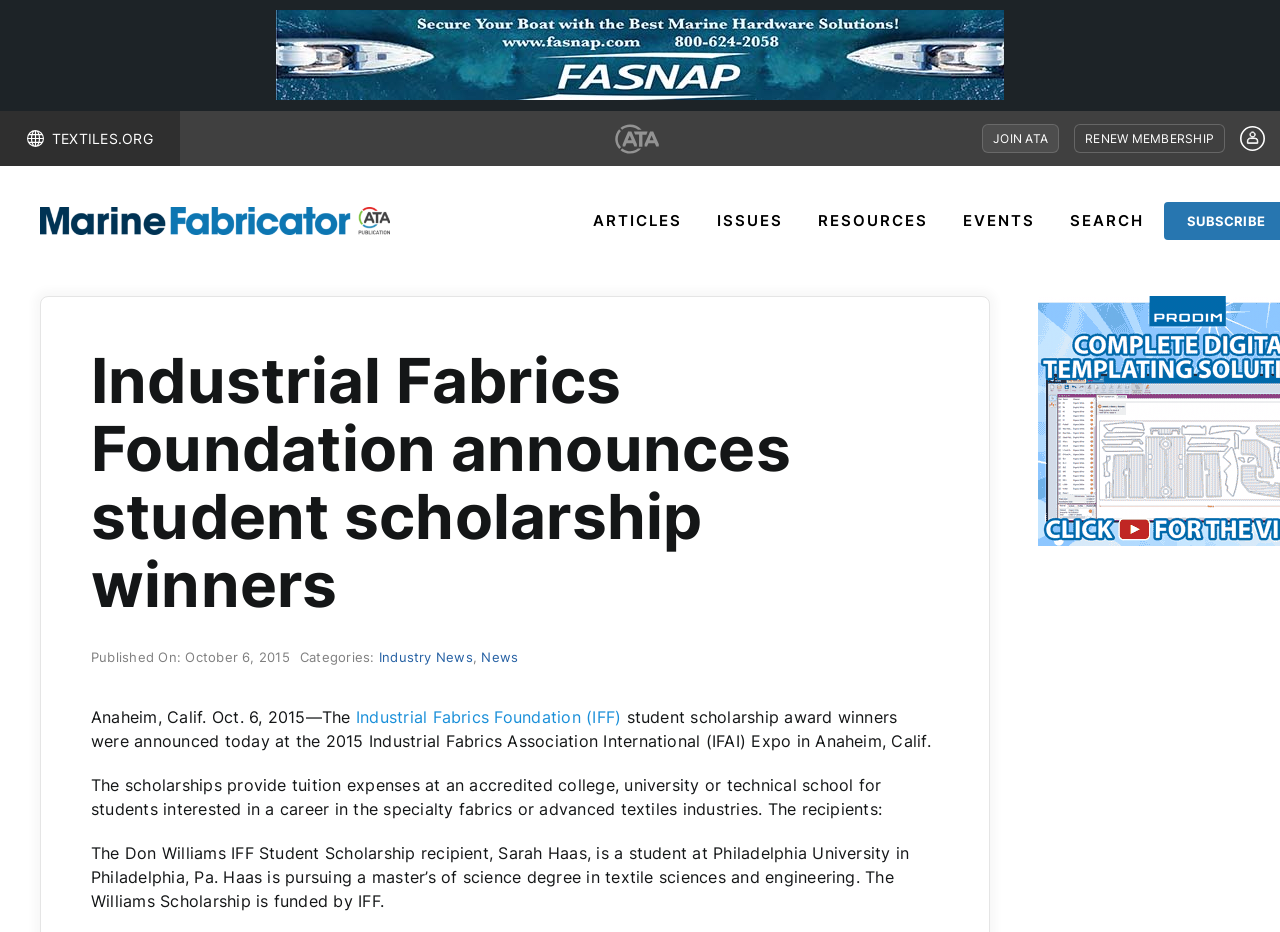What is the name of the scholarship recipient?
Please respond to the question thoroughly and include all relevant details.

The answer can be found in the paragraph that starts with 'The Don Williams IFF Student Scholarship recipient...' where it mentions 'Sarah Haas, is a student at Philadelphia University in Philadelphia, Pa.'